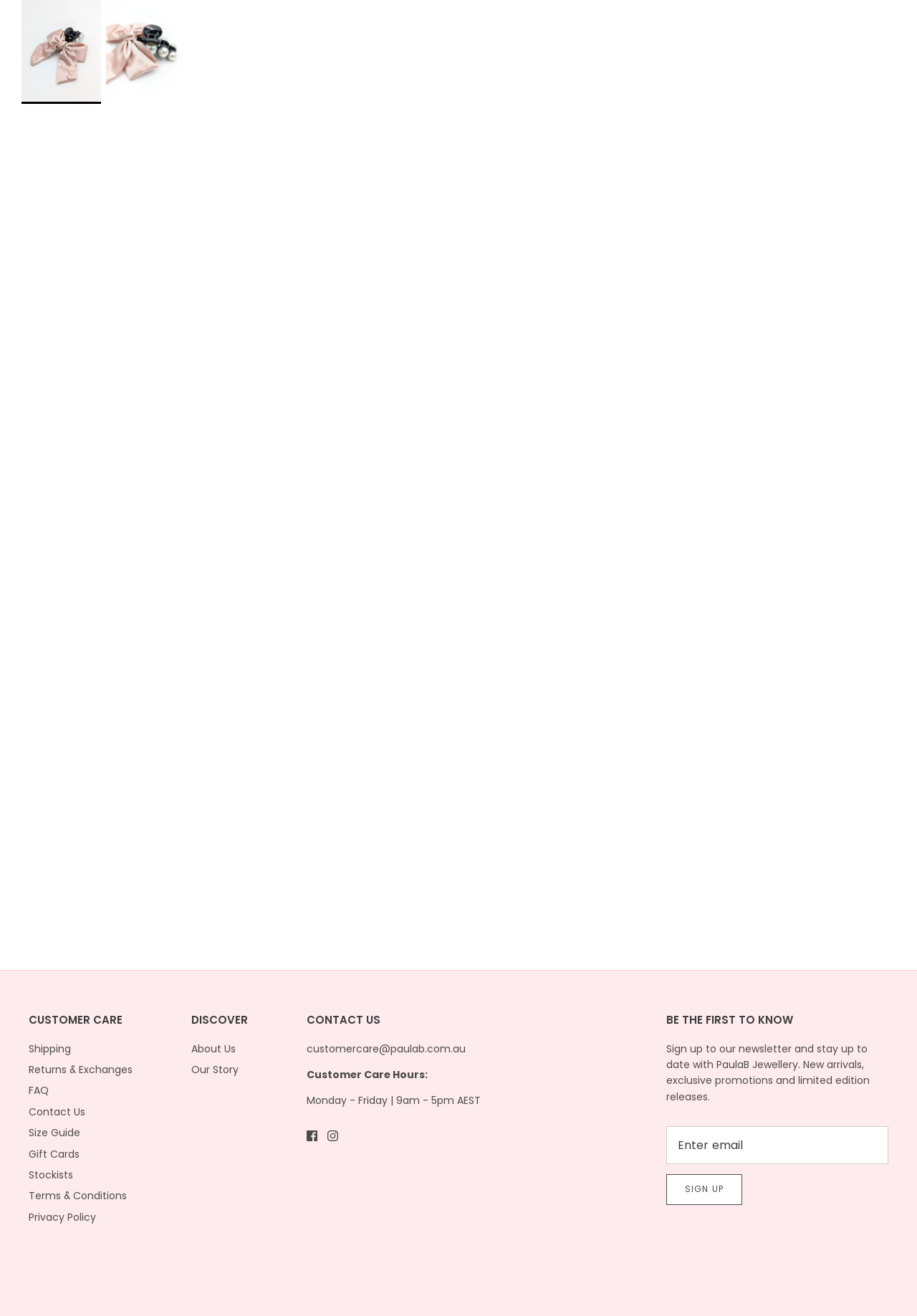Predict the bounding box of the UI element that fits this description: "Traditions Tartan Winter Gloves $39.95".

[0.75, 0.34, 0.977, 0.365]